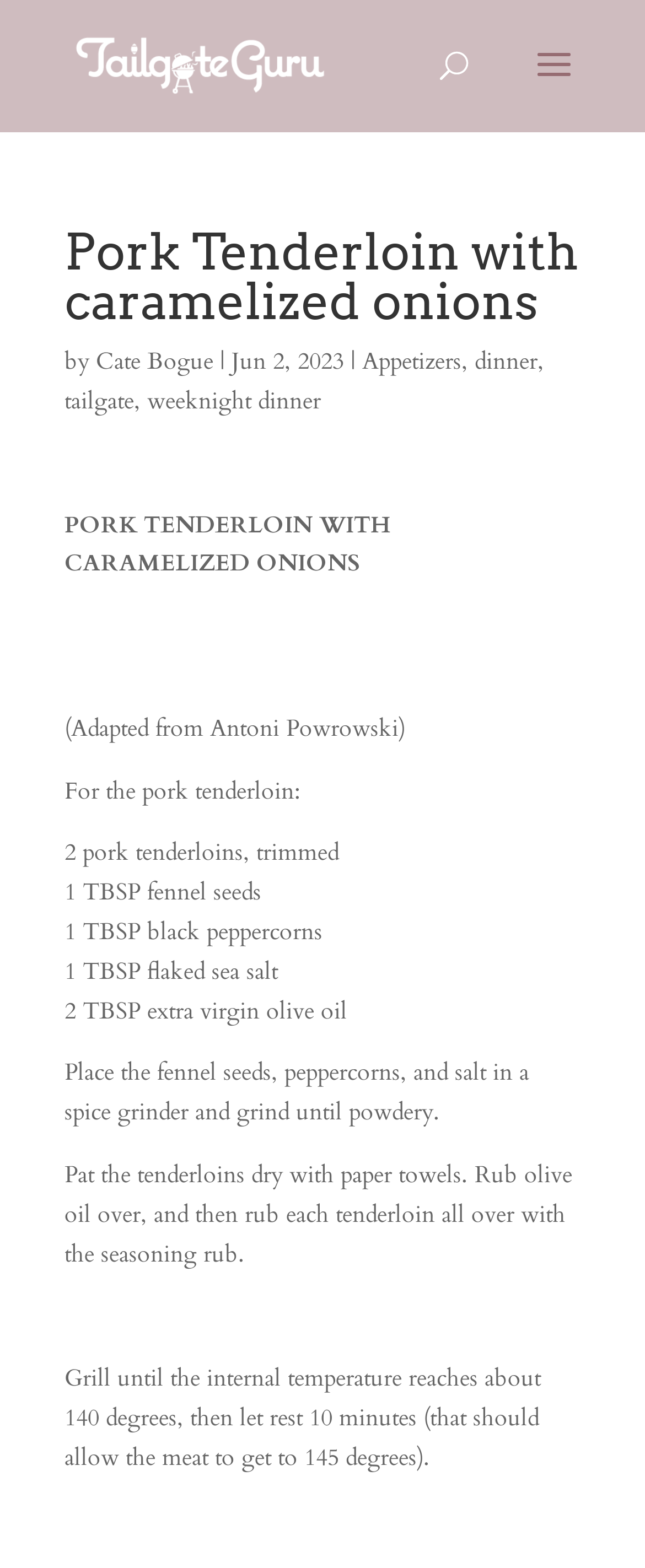What is the internal temperature the meat should reach?
Using the details shown in the screenshot, provide a comprehensive answer to the question.

The internal temperature the meat should reach can be found in the static text element with the text 'Grill until the internal temperature reaches about 140 degrees, then let rest 10 minutes (that should allow the meat to get to 145 degrees).' which is located in the cooking instructions.